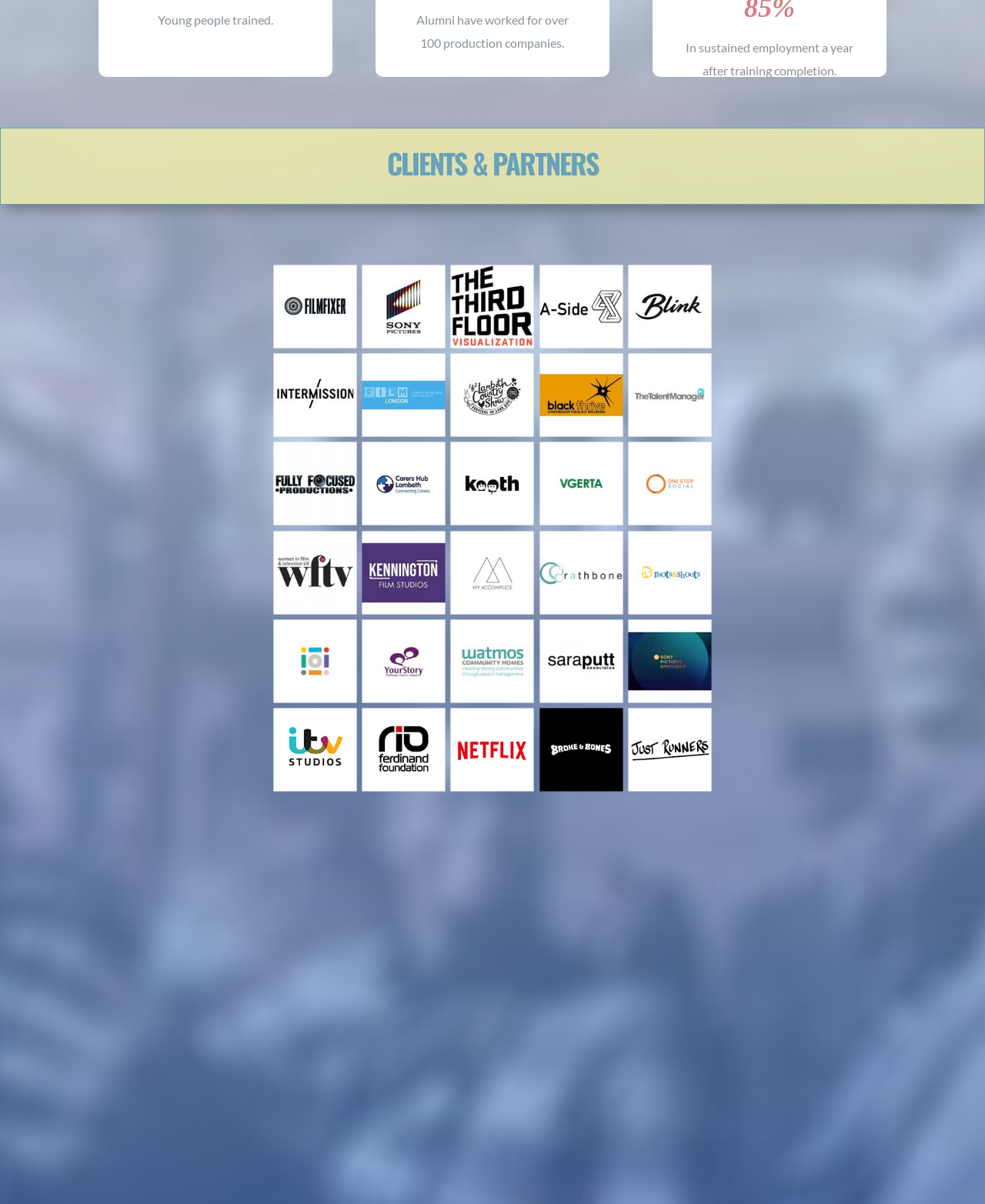Using the description "title="Picture17"", locate and provide the bounding box of the UI element.

[0.459, 0.423, 0.541, 0.439]